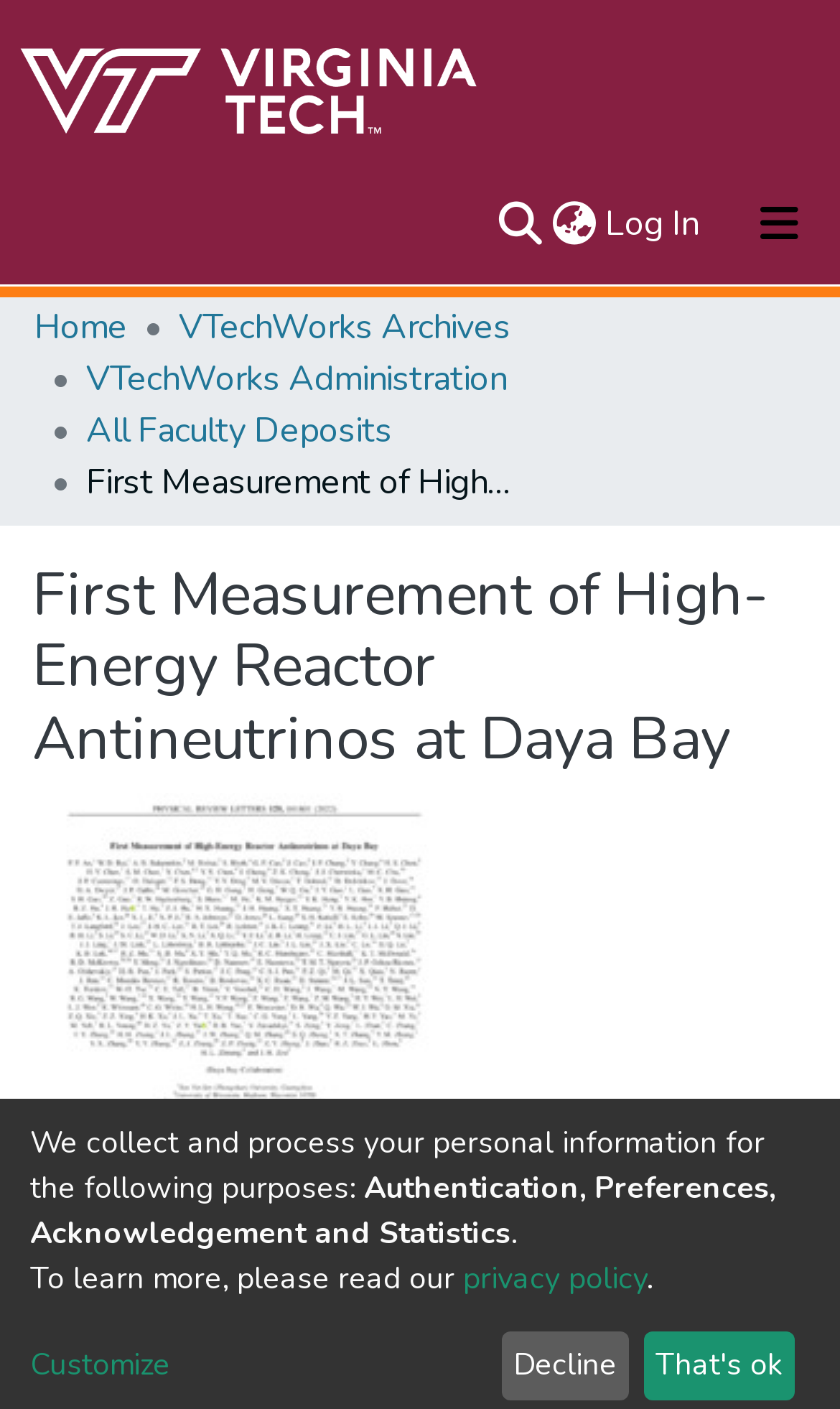What is the 'Toggle navigation' button used for?
Refer to the image and give a detailed answer to the query.

The 'Toggle navigation' button is located at the top right corner of the webpage, and it allows users to toggle the navigation menu on and off, making it easier to access the website's content.